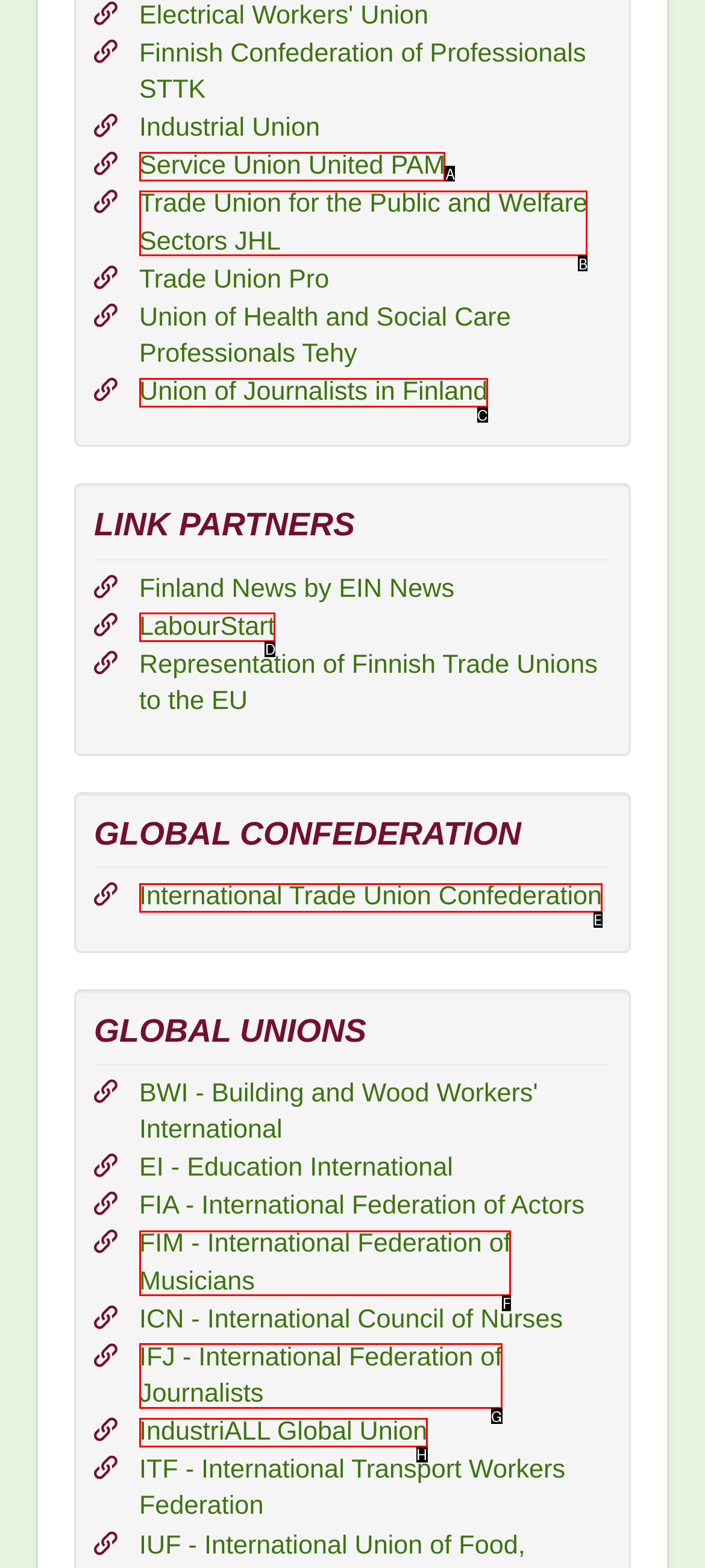Identify the letter corresponding to the UI element that matches this description: International Trade Union Confederation
Answer using only the letter from the provided options.

E